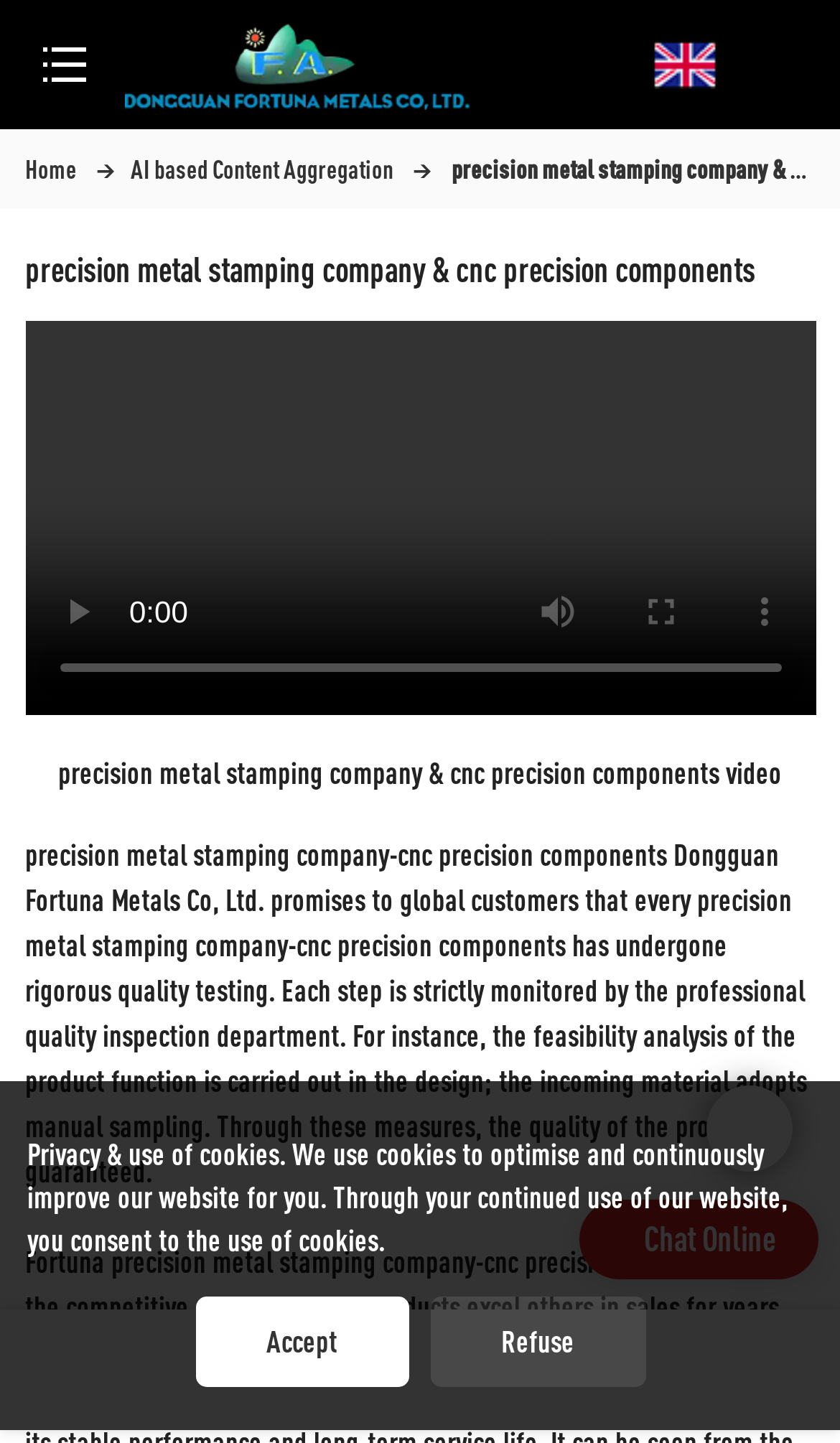What is the function of the 'Chat Online' button?
Please provide a comprehensive answer based on the details in the screenshot.

I found this button at the bottom of the page, and based on its label 'Chat Online', I infer that its function is to initiate an online chat with the company or its representatives.